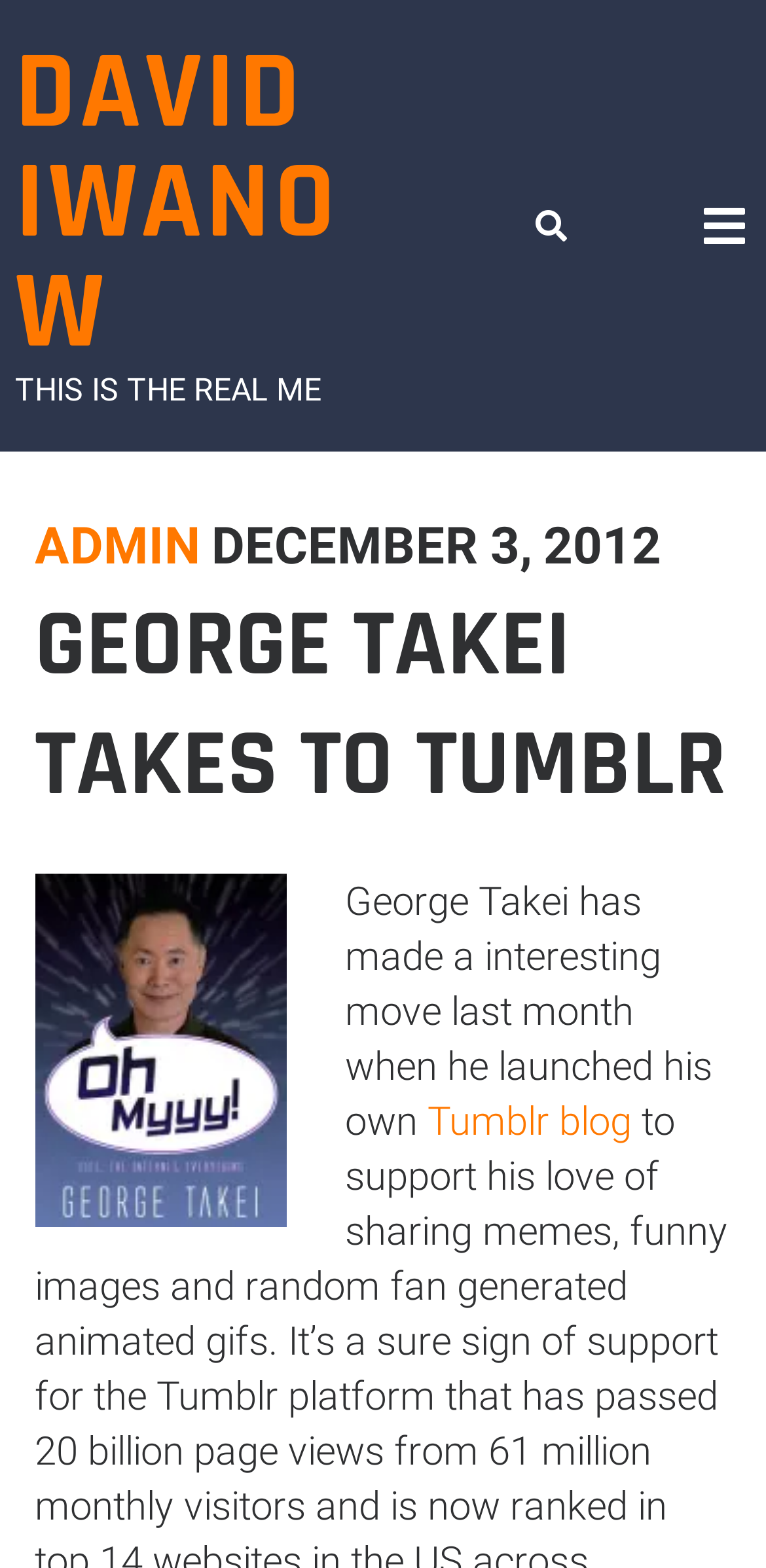What is the date of the article?
Using the image, answer in one word or phrase.

December 3, 2012